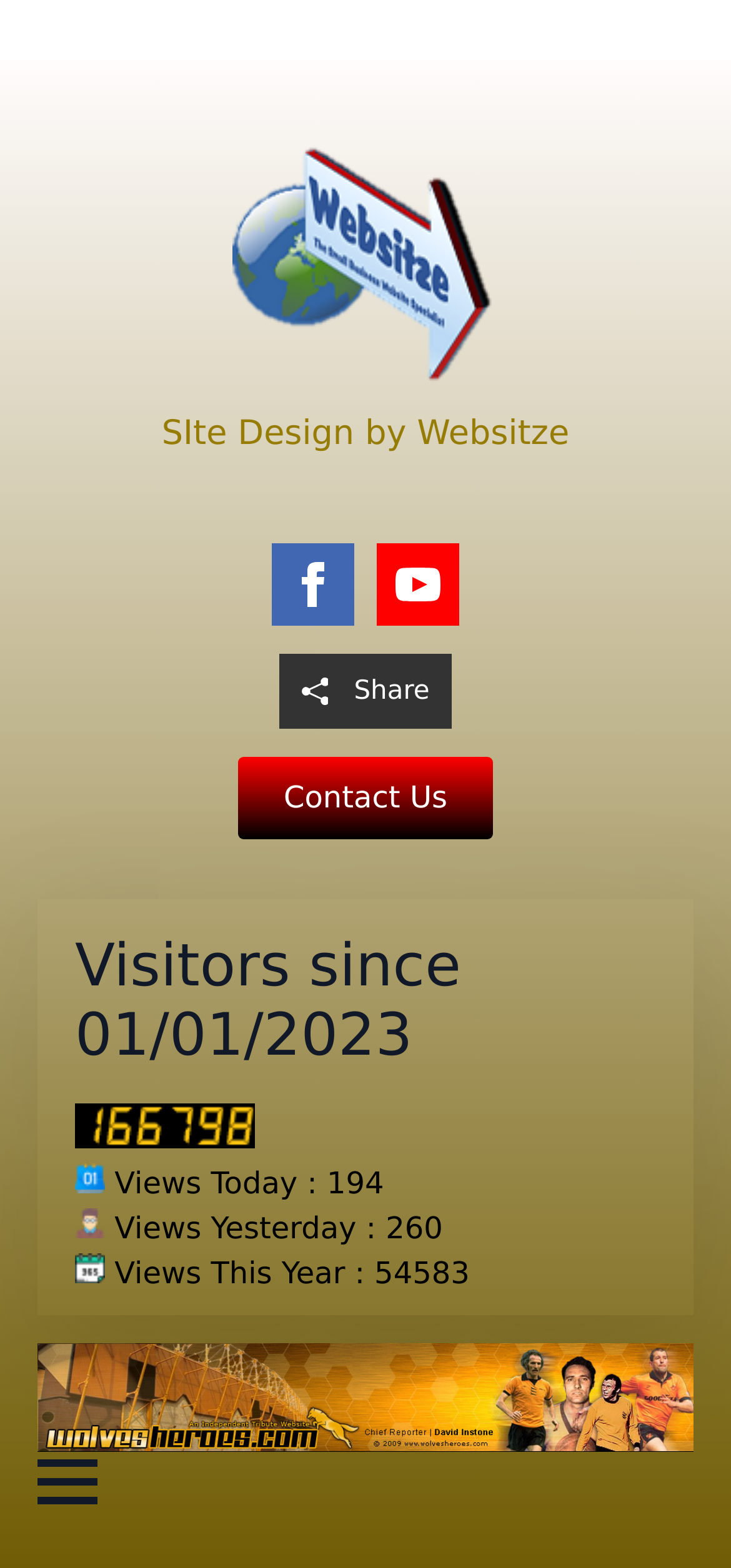What is the number of visitors since 01/01/2023? Based on the screenshot, please respond with a single word or phrase.

16679